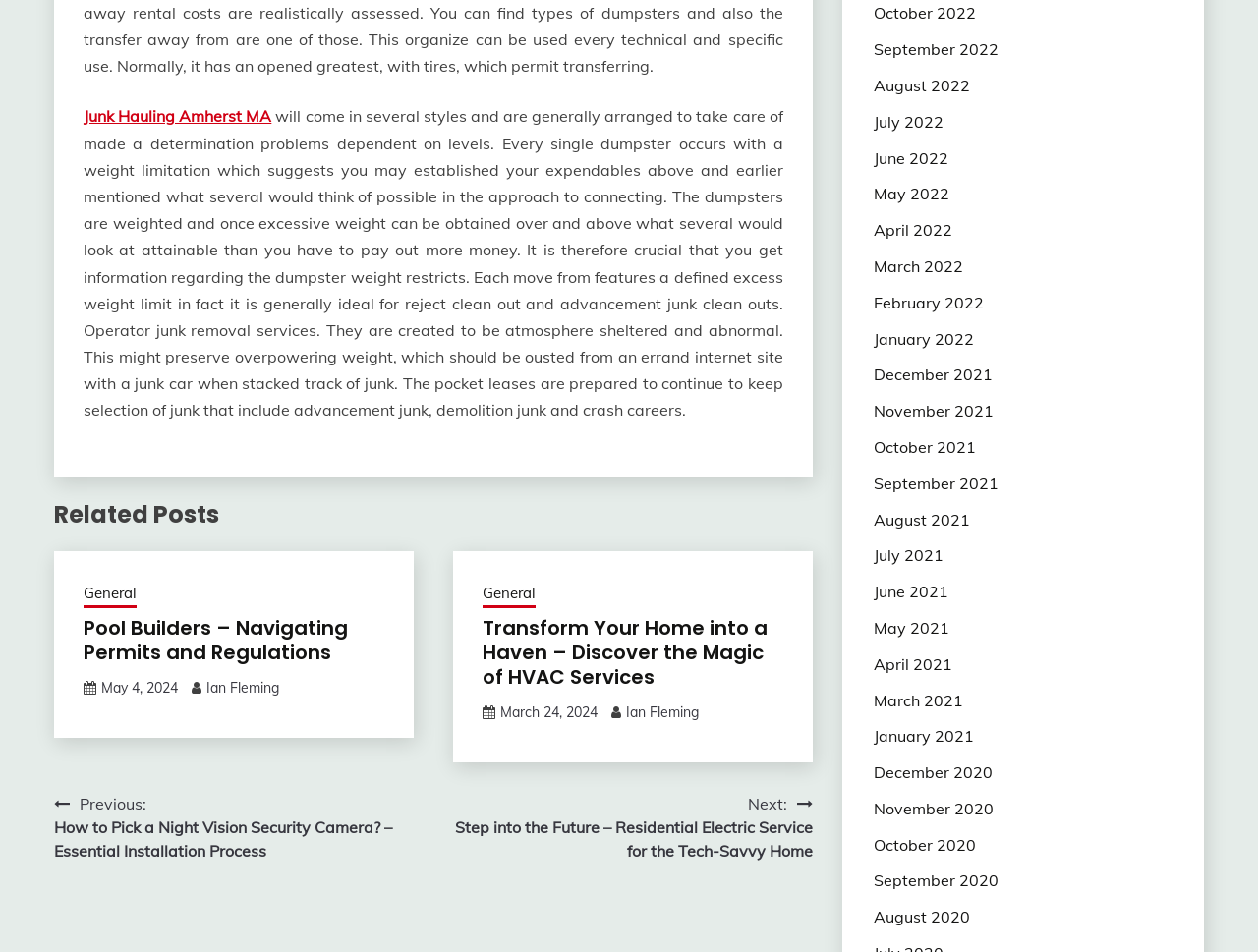Locate the bounding box coordinates of the element to click to perform the following action: 'Visit 'Pool Builders – Navigating Permits and Regulations''. The coordinates should be given as four float values between 0 and 1, in the form of [left, top, right, bottom].

[0.066, 0.647, 0.305, 0.699]